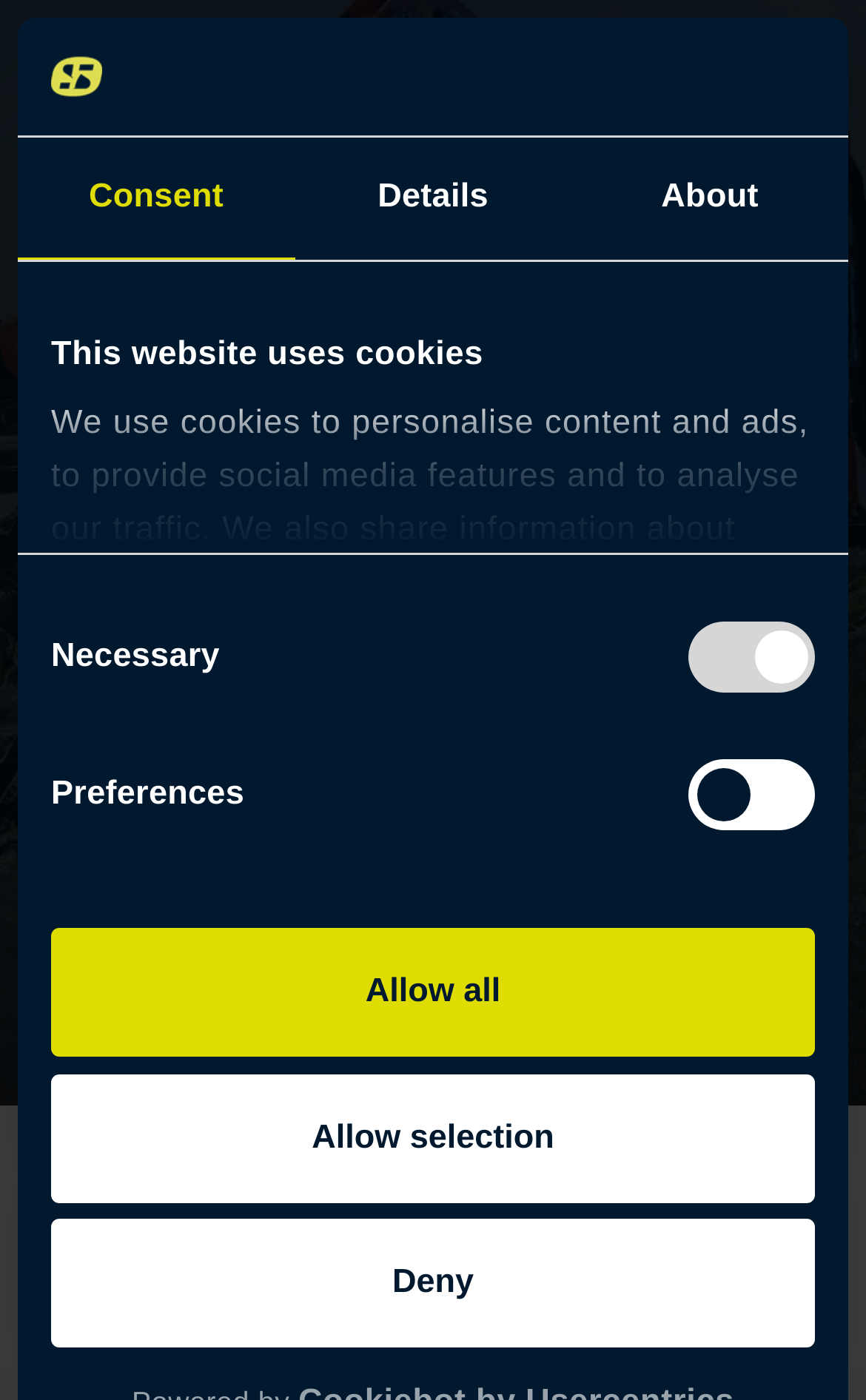Provide your answer in a single word or phrase: 
What is the topic of the webpage?

Steelwrist case study